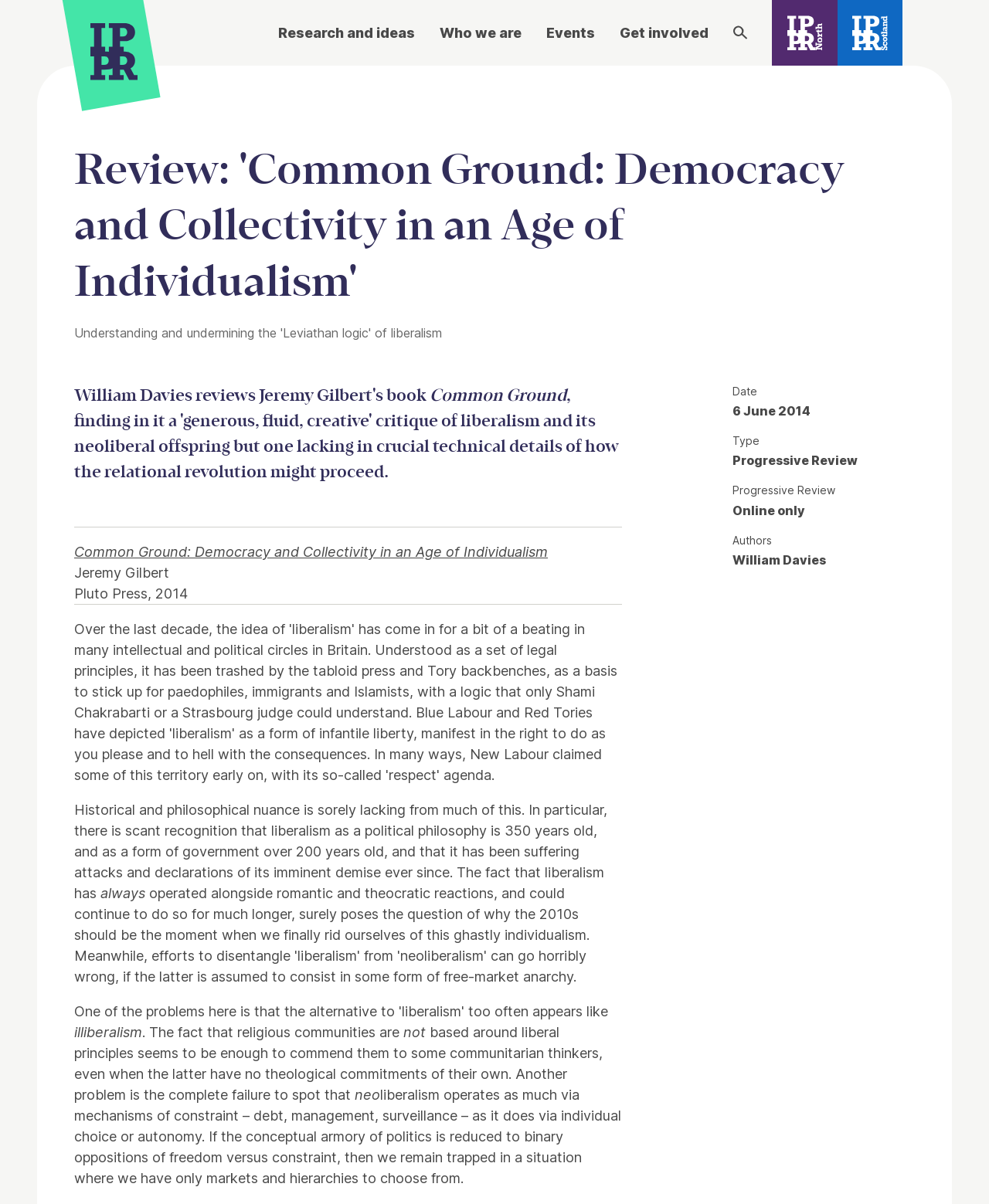Who is the author of the review?
Please interpret the details in the image and answer the question thoroughly.

The author of the review can be found in the main content area of the webpage, where it is written as 'Jeremy Gilbert' below the title of the review.